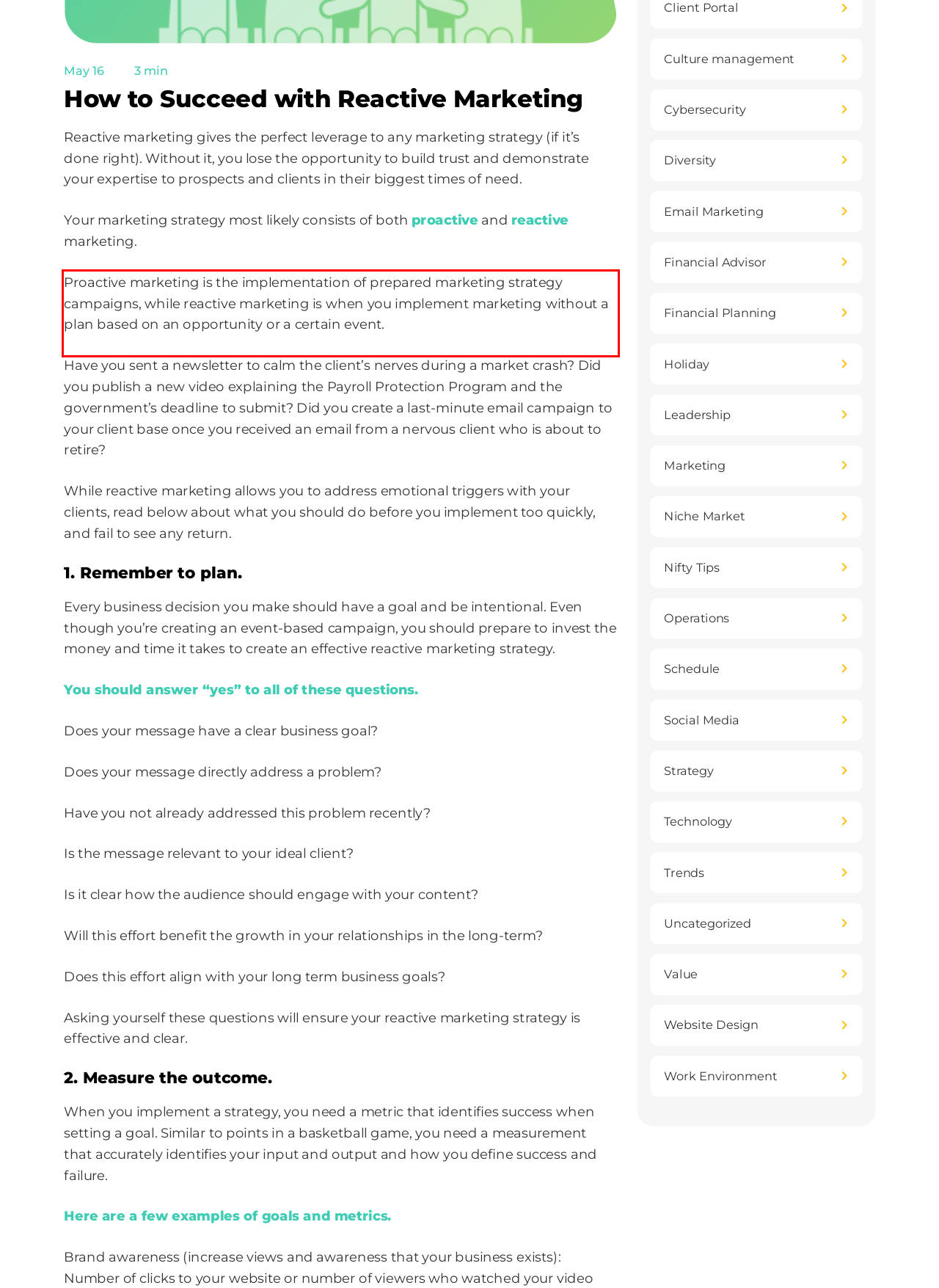You have a screenshot of a webpage with a UI element highlighted by a red bounding box. Use OCR to obtain the text within this highlighted area.

Proactive marketing is the implementation of prepared marketing strategy campaigns, while reactive marketing is when you implement marketing without a plan based on an opportunity or a certain event.